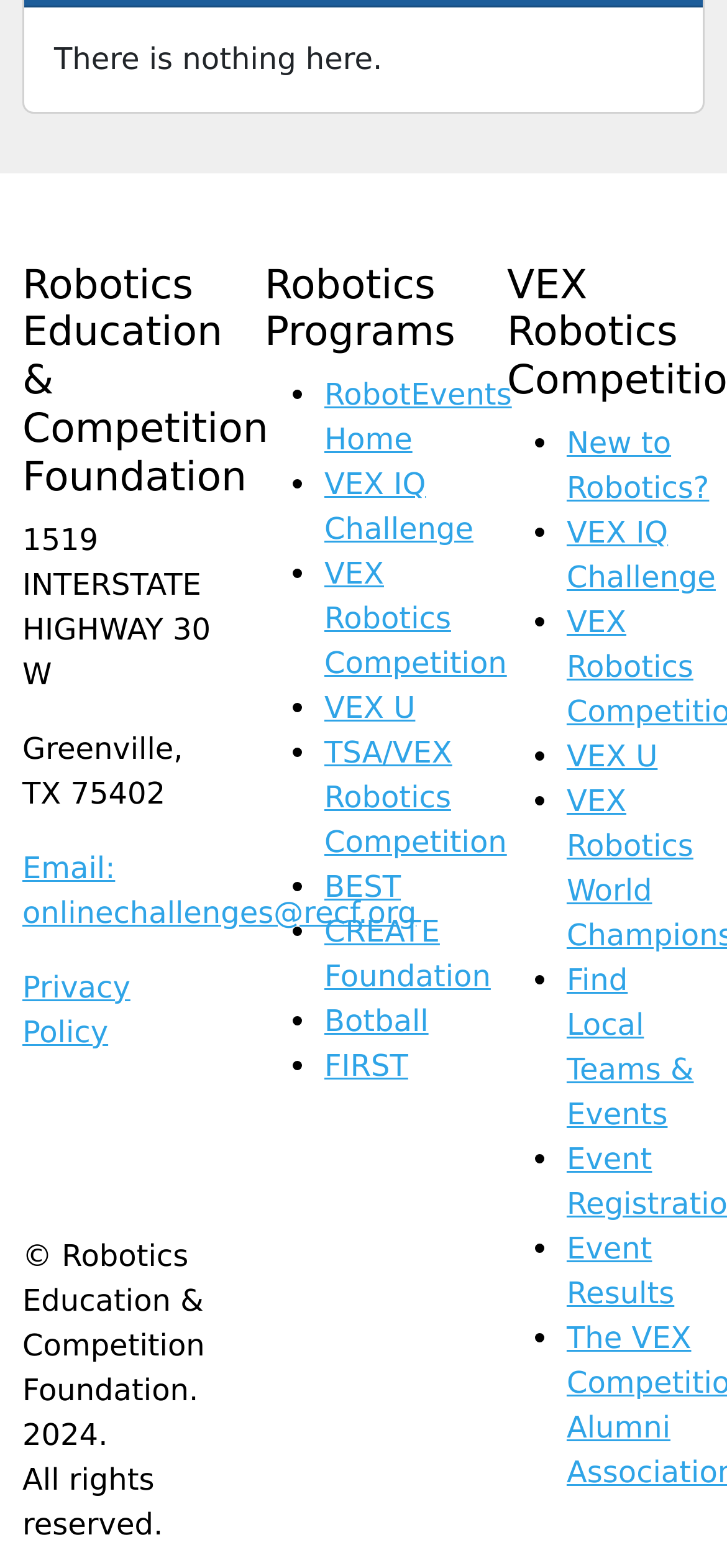Identify the bounding box for the UI element that is described as follows: "Botball".

[0.446, 0.64, 0.589, 0.663]